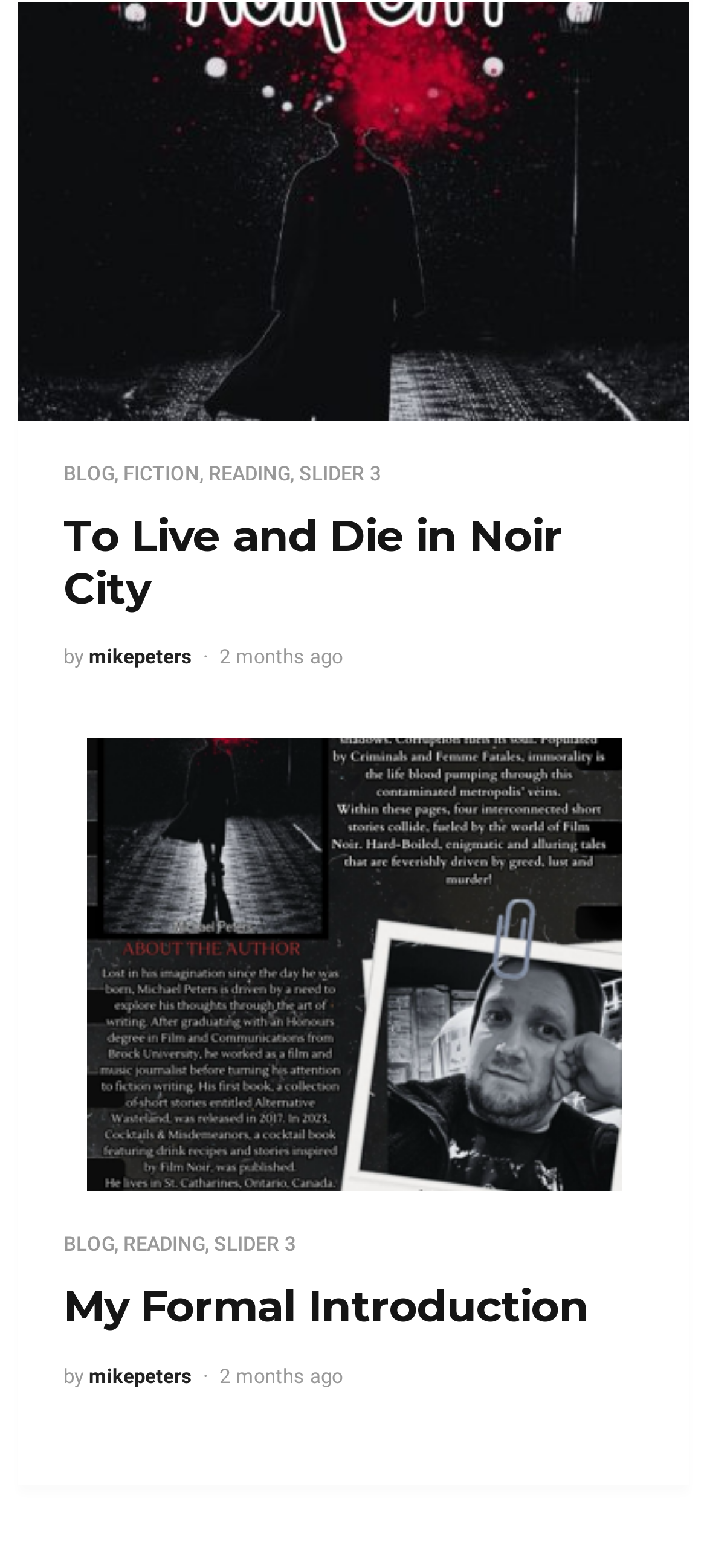Give a concise answer using one word or a phrase to the following question:
What are the categories of the blog?

BLOG, FICTION, READING, SLIDER 3